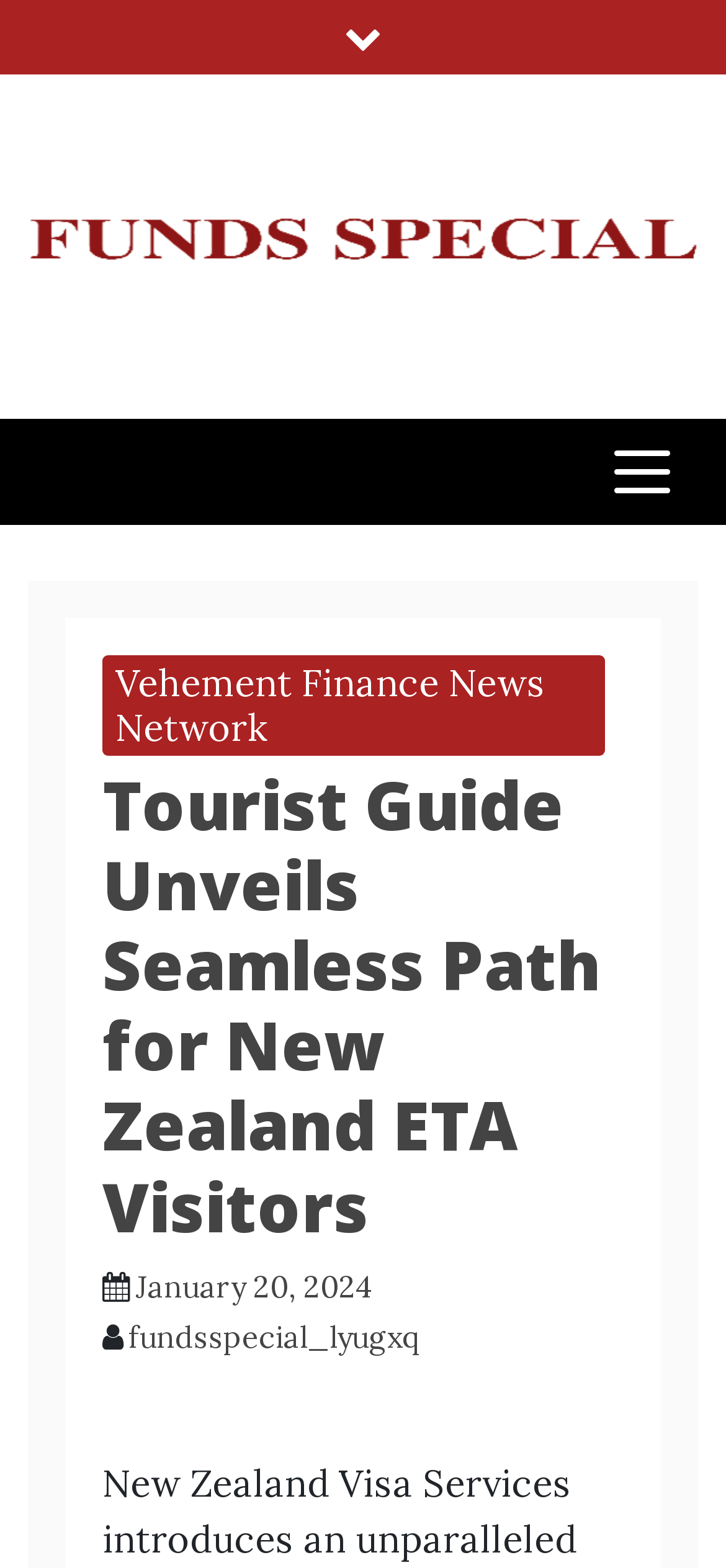What type of content is on this webpage?
Provide a comprehensive and detailed answer to the question.

I determined the answer by analyzing the structure and content of the webpage, which includes a header section, a title, and a date, indicating that it is a news article webpage.